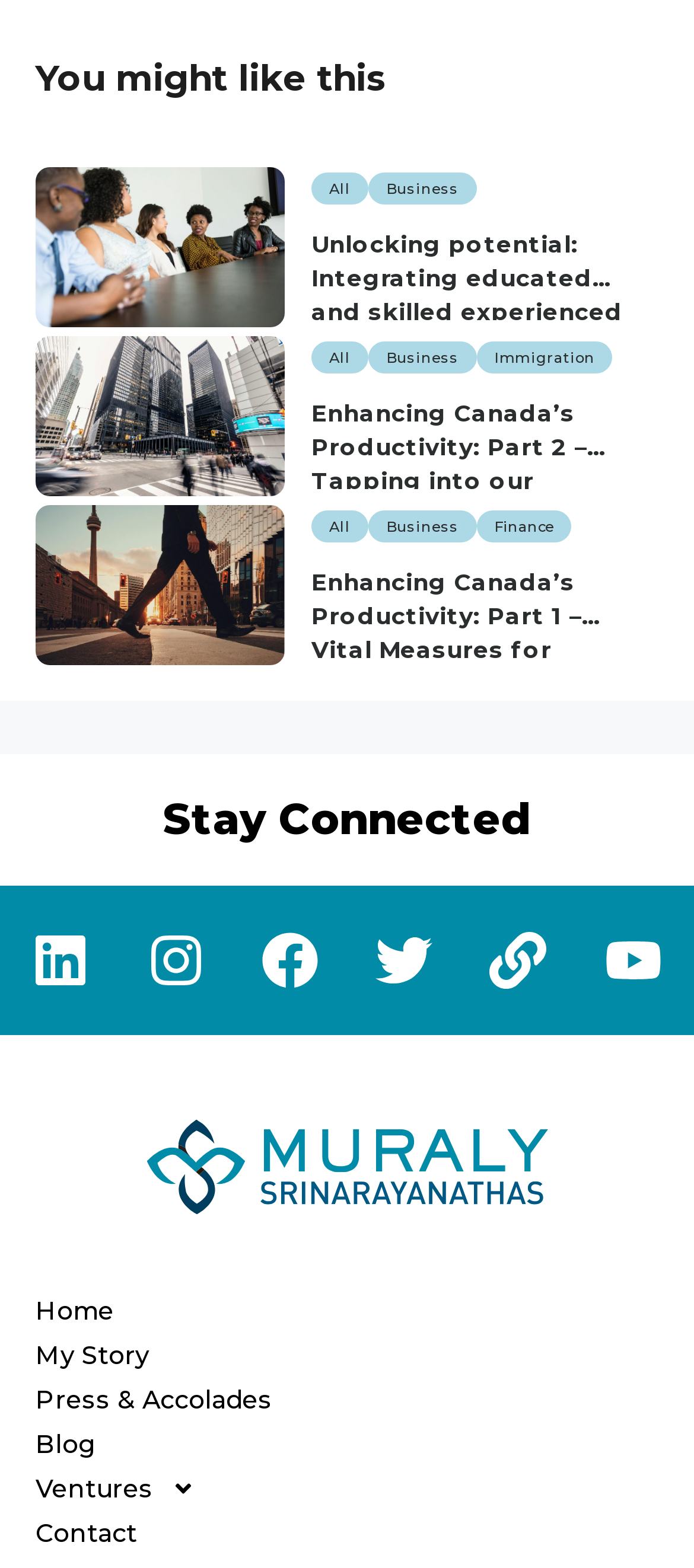Use a single word or phrase to answer the question:
How many social media links are there?

6